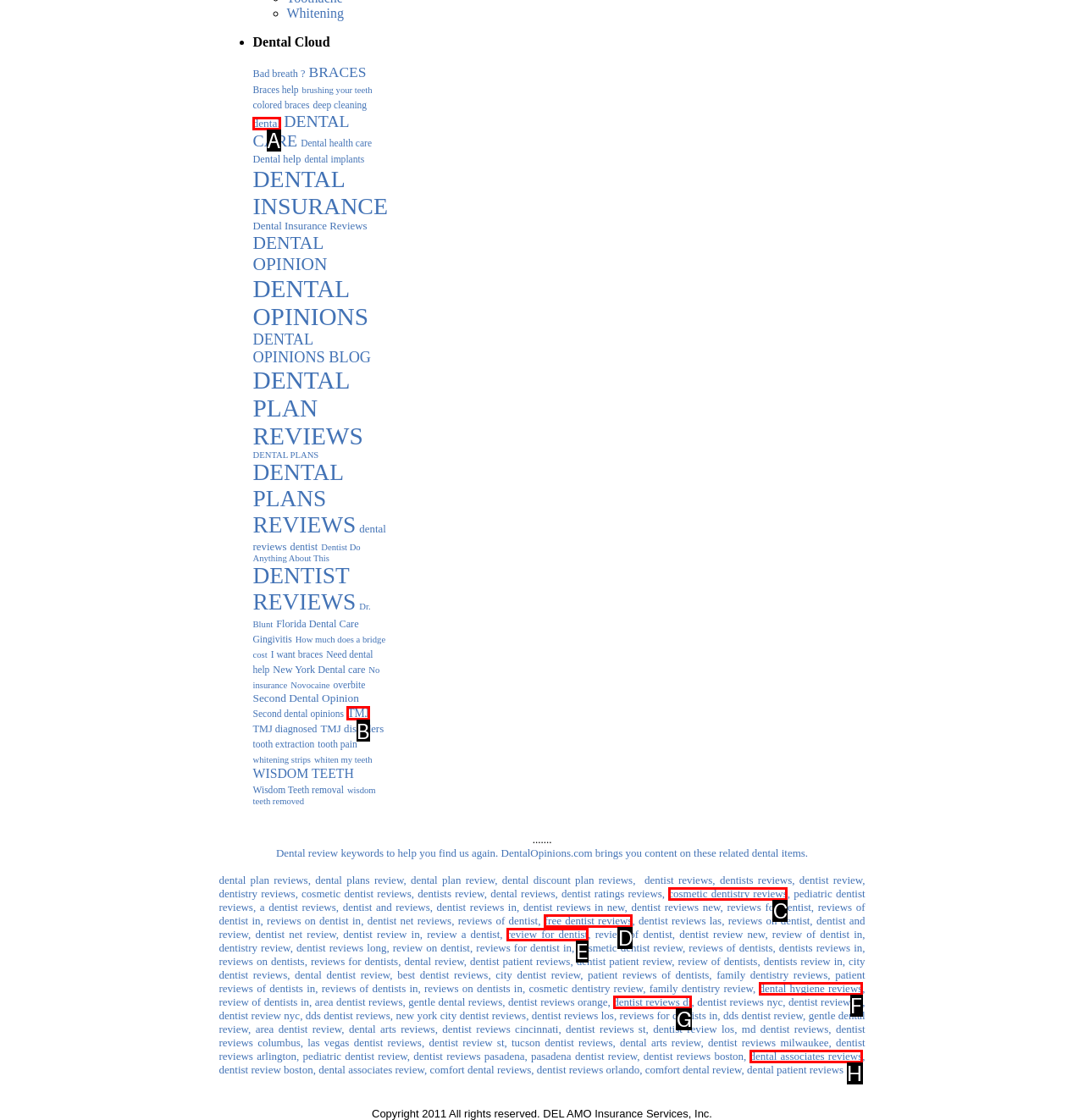Identify the HTML element that should be clicked to accomplish the task: Learn about 'TMJ'
Provide the option's letter from the given choices.

B